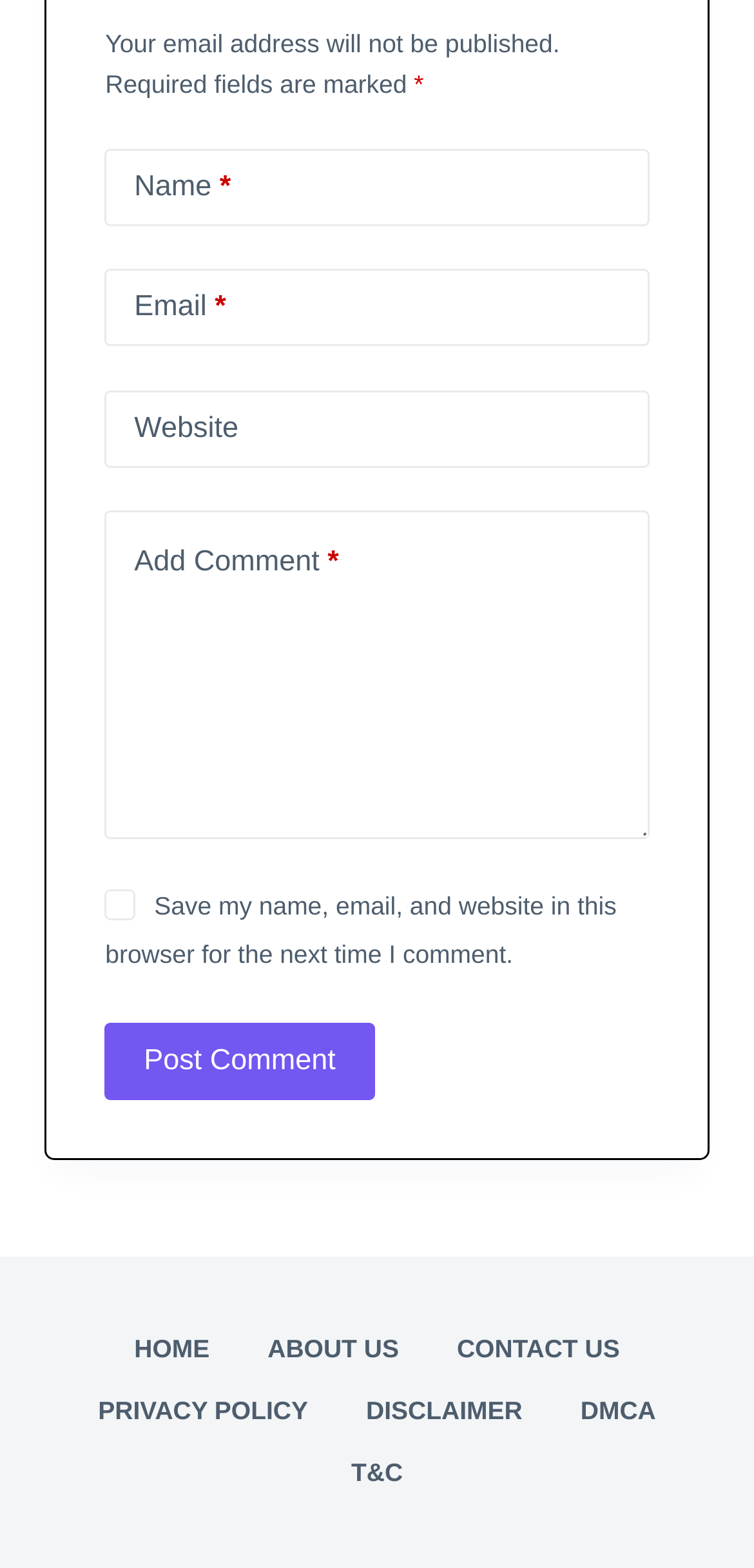Identify the bounding box coordinates of the area that should be clicked in order to complete the given instruction: "Input your email". The bounding box coordinates should be four float numbers between 0 and 1, i.e., [left, top, right, bottom].

[0.14, 0.172, 0.86, 0.221]